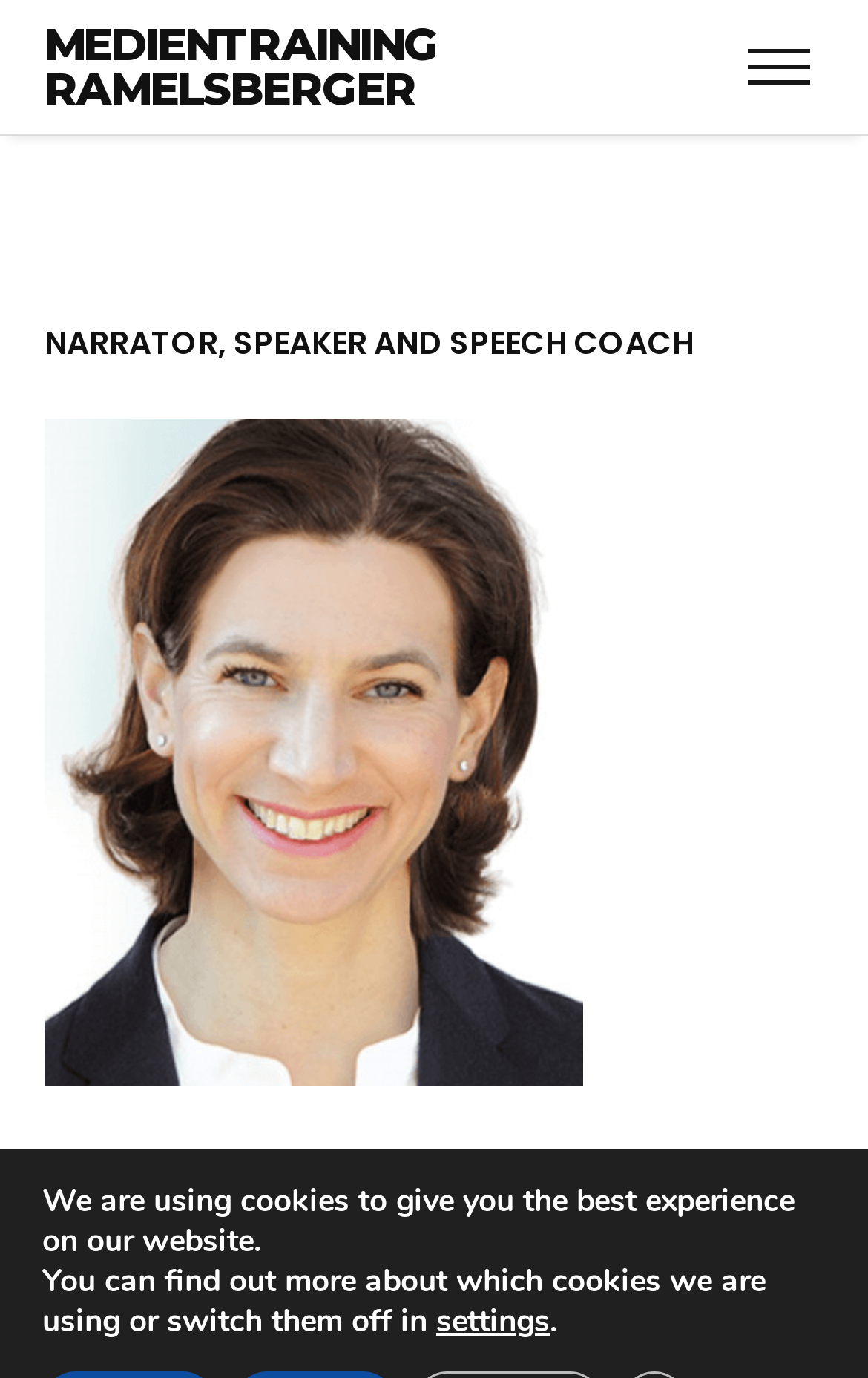Provide the bounding box coordinates of the HTML element this sentence describes: "settings". The bounding box coordinates consist of four float numbers between 0 and 1, i.e., [left, top, right, bottom].

[0.503, 0.945, 0.633, 0.974]